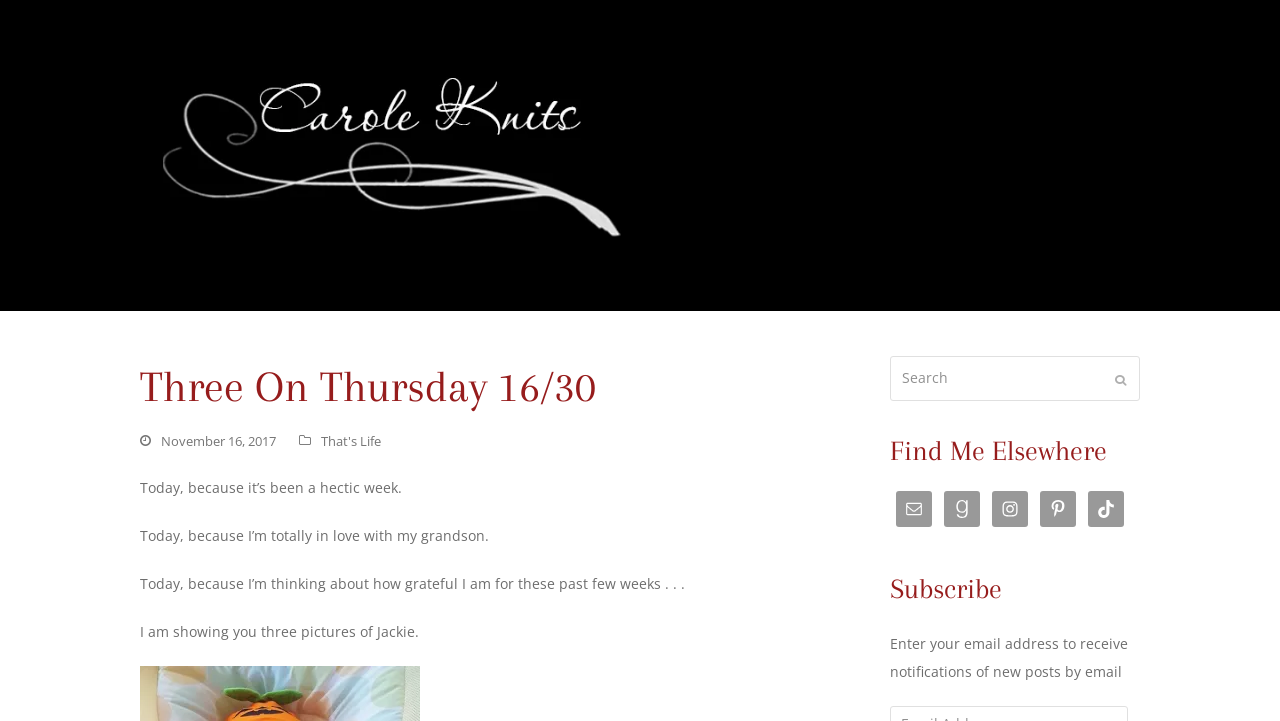Provide the bounding box coordinates of the HTML element described by the text: "parent_node: Search name="s" placeholder="Search"". The coordinates should be in the format [left, top, right, bottom] with values between 0 and 1.

[0.695, 0.494, 0.891, 0.556]